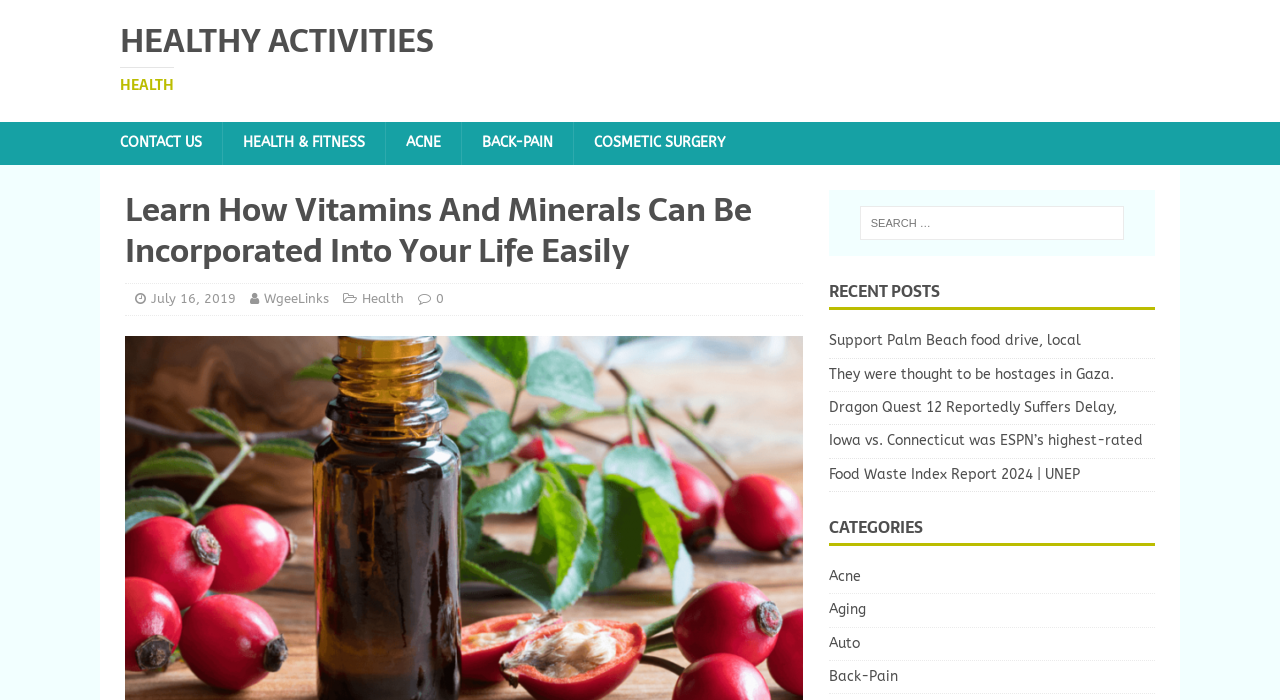Determine the bounding box coordinates of the clickable element necessary to fulfill the instruction: "Learn about Work-life conflicts". Provide the coordinates as four float numbers within the 0 to 1 range, i.e., [left, top, right, bottom].

None